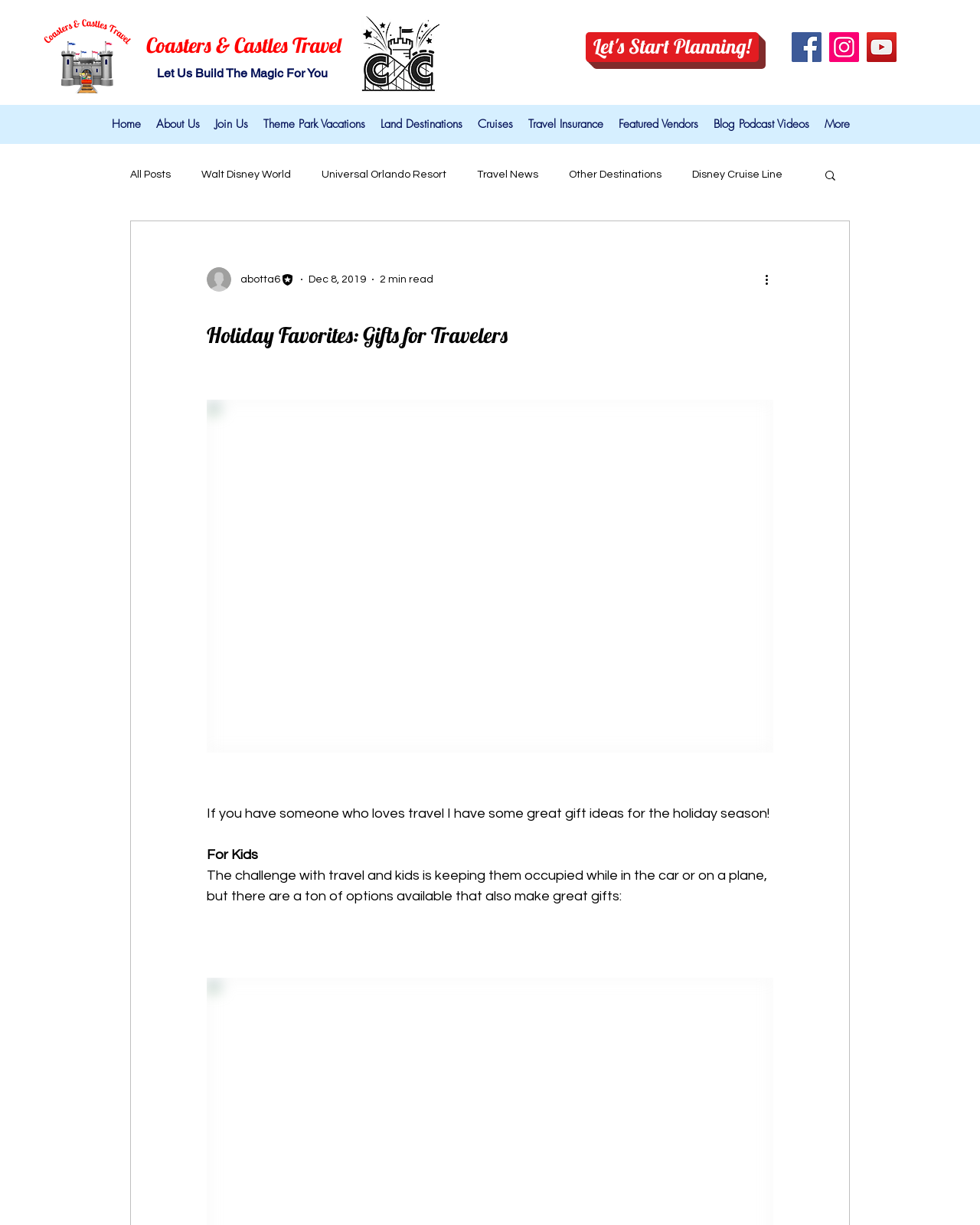Provide a brief response in the form of a single word or phrase:
What type of vacations can be planned with this agency?

Theme Park, Land, Cruise